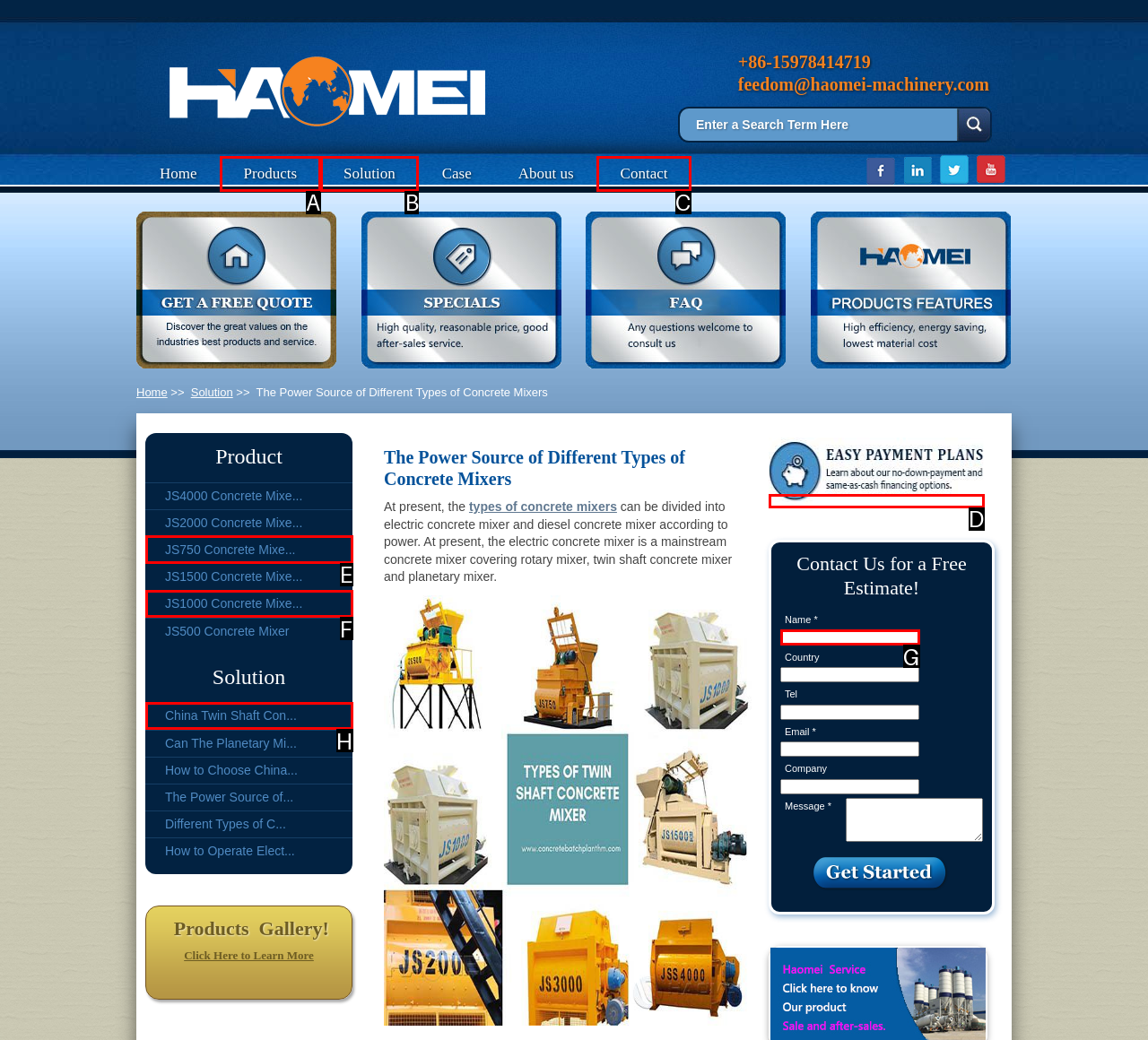Based on the element description: Solution, choose the HTML element that matches best. Provide the letter of your selected option.

B